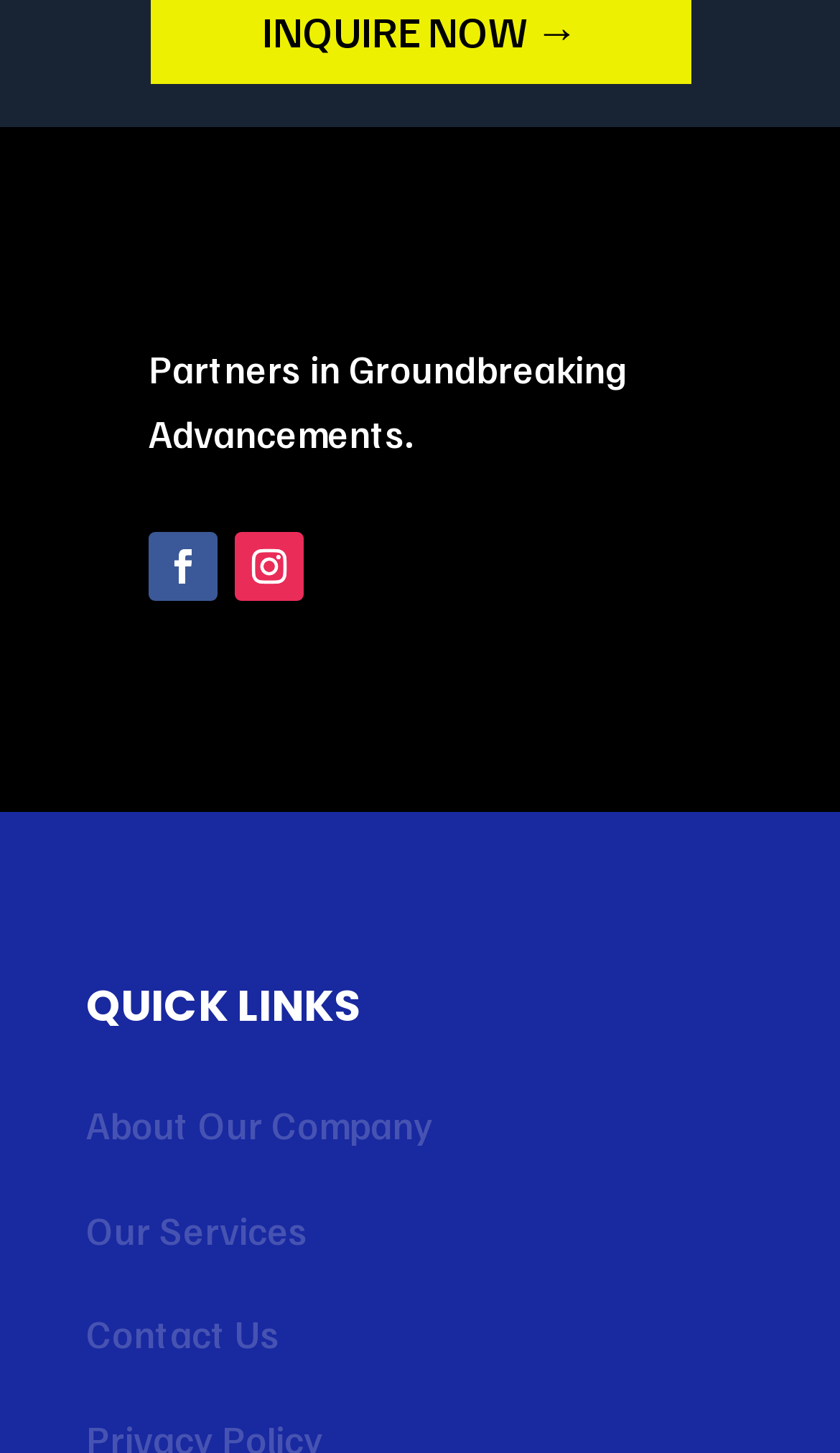Provide a brief response to the question using a single word or phrase: 
What is the third quick link?

Contact Us